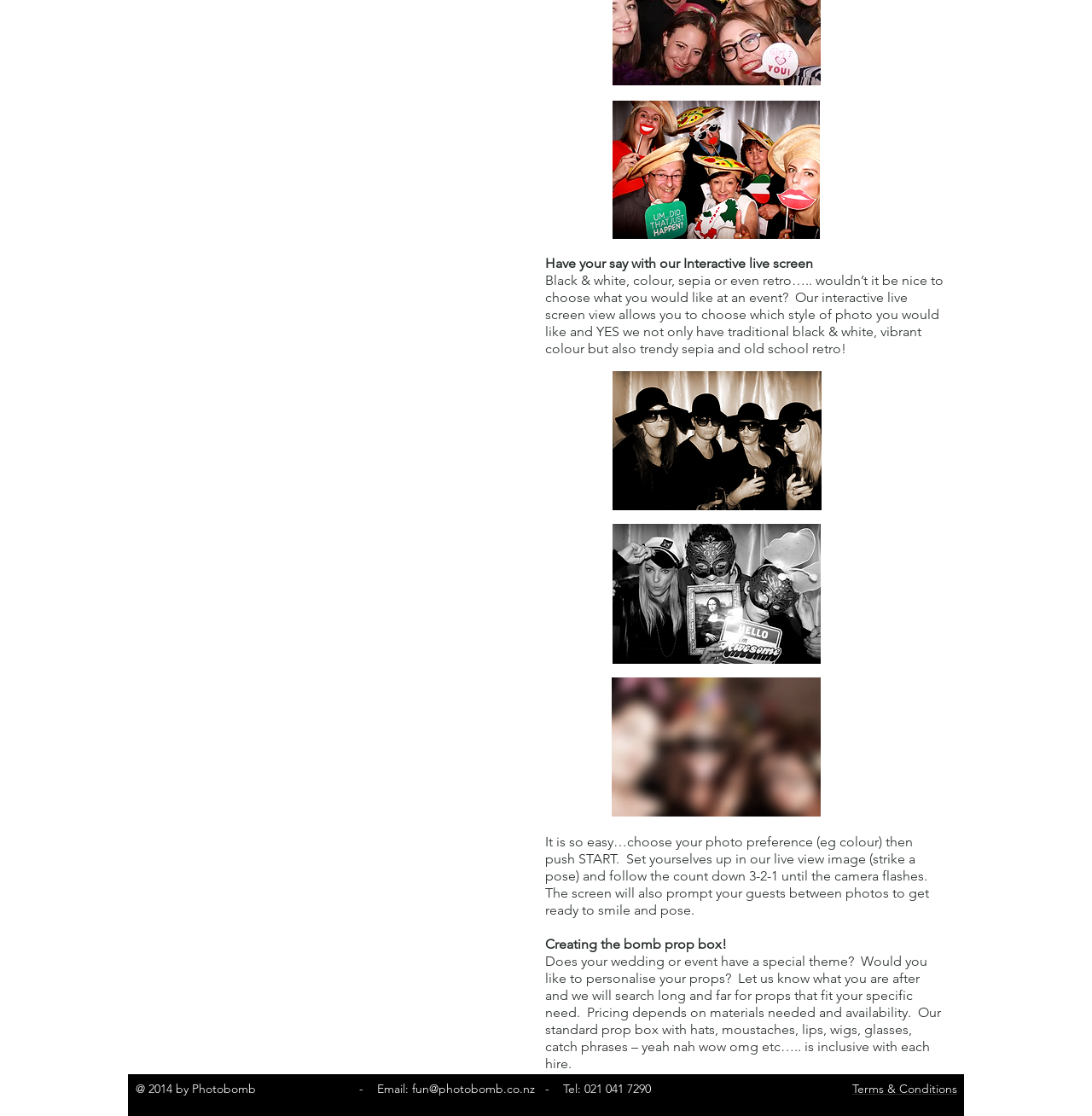Using a single word or phrase, answer the following question: 
What is included in the standard prop box?

Hats, moustaches, etc.